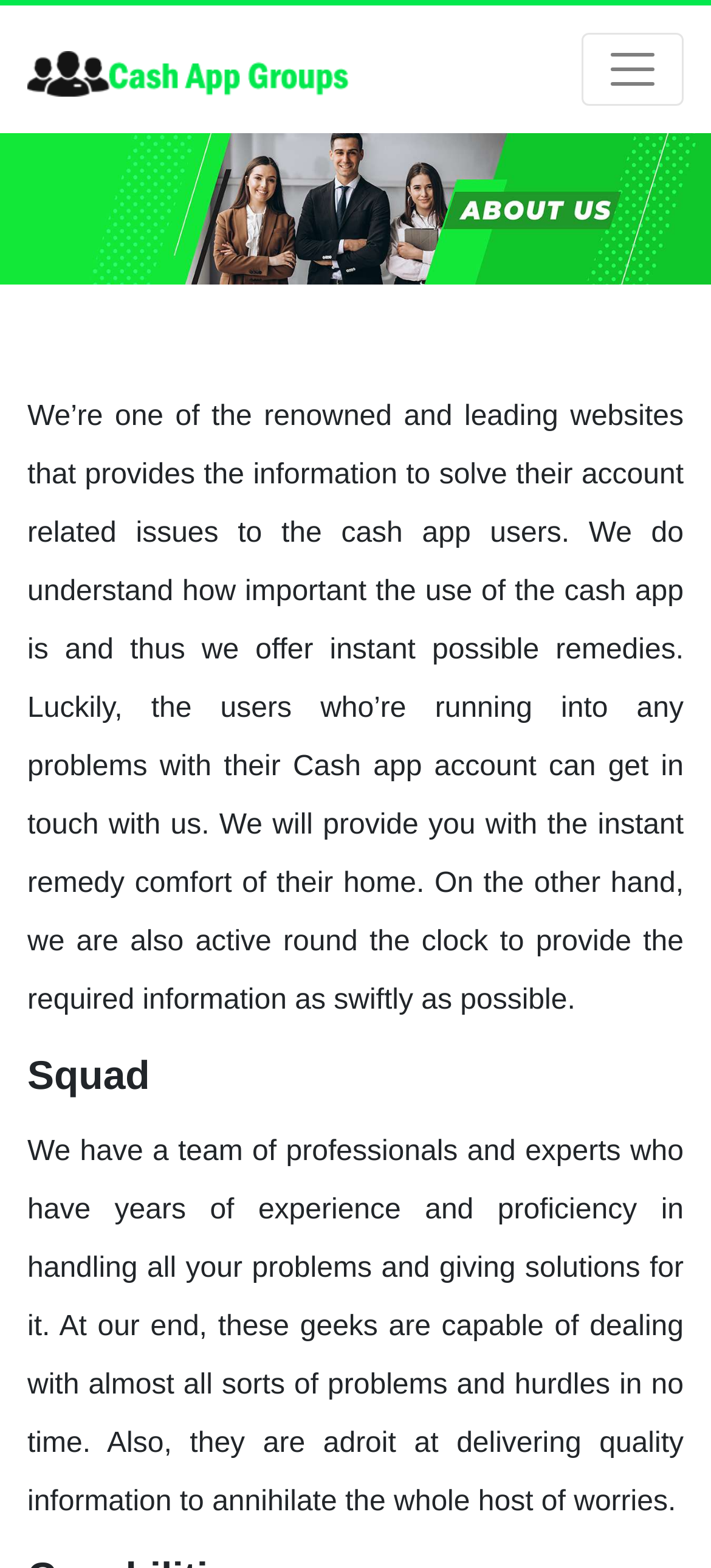Find the coordinates for the bounding box of the element with this description: "Contact Us".

None